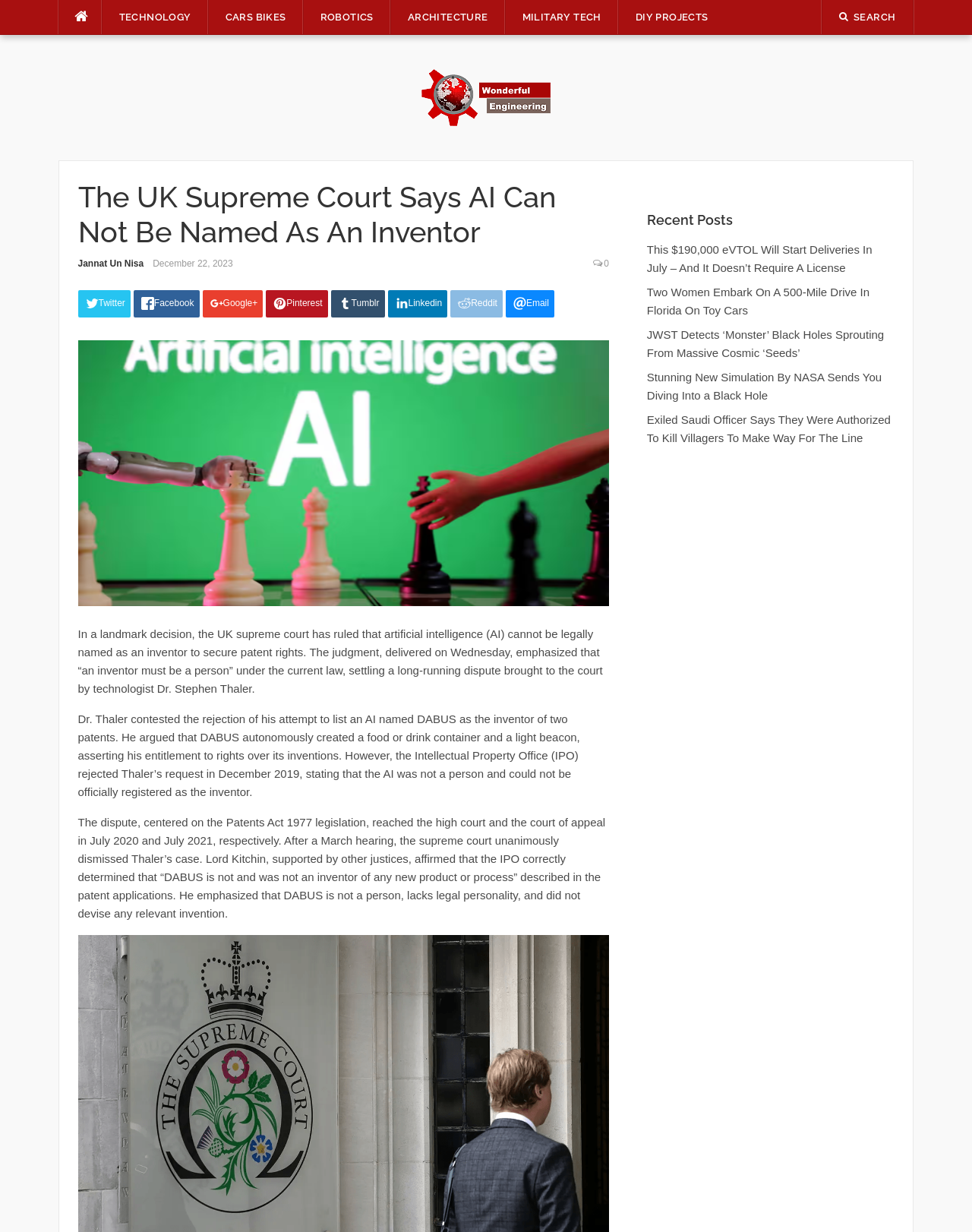Given the element description Jannat Un Nisa, predict the bounding box coordinates for the UI element in the webpage screenshot. The format should be (top-left x, top-left y, bottom-right x, bottom-right y), and the values should be between 0 and 1.

[0.08, 0.21, 0.148, 0.218]